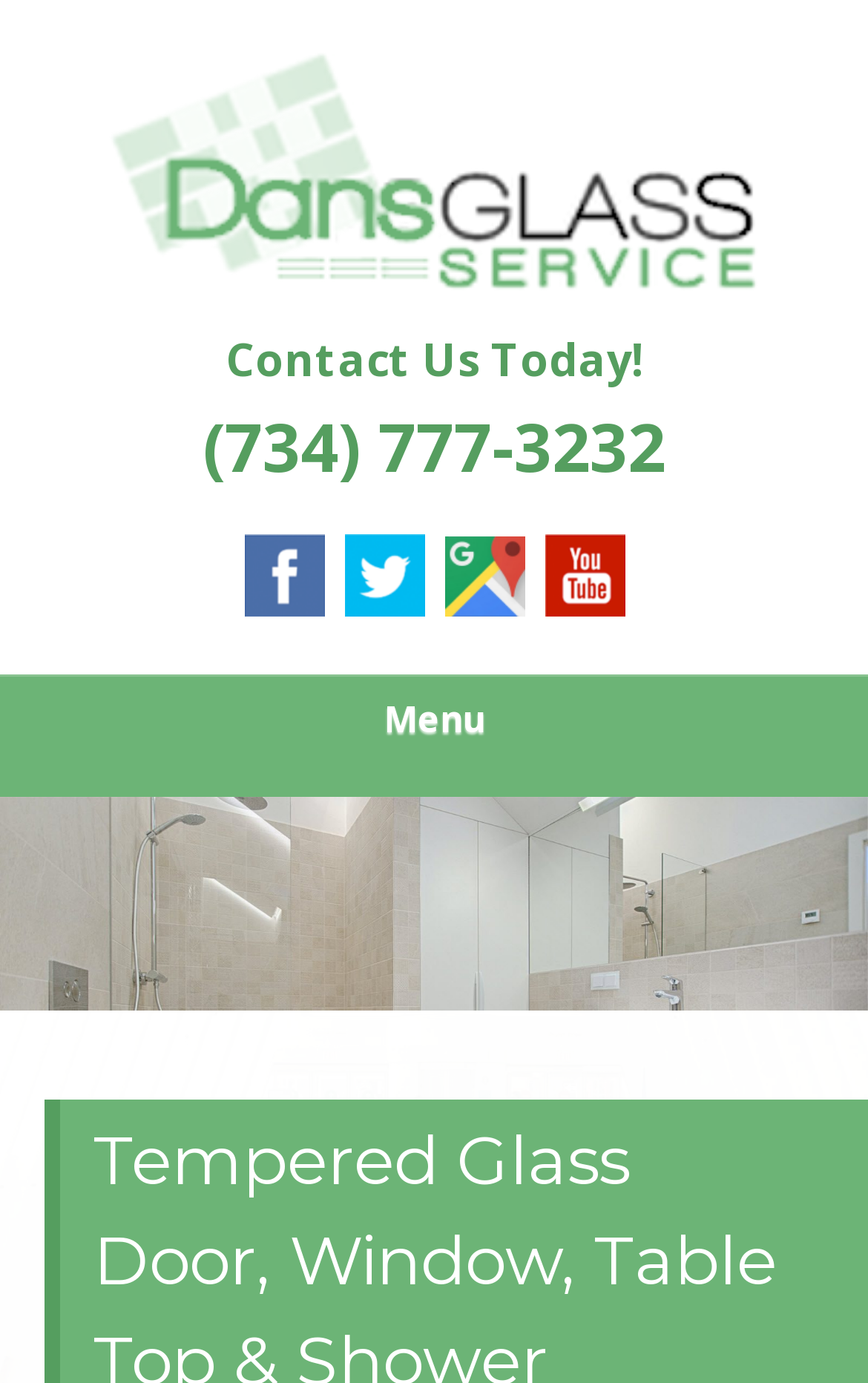Provide a brief response to the question below using one word or phrase:
How can I contact the company?

Call (734) 777-3232